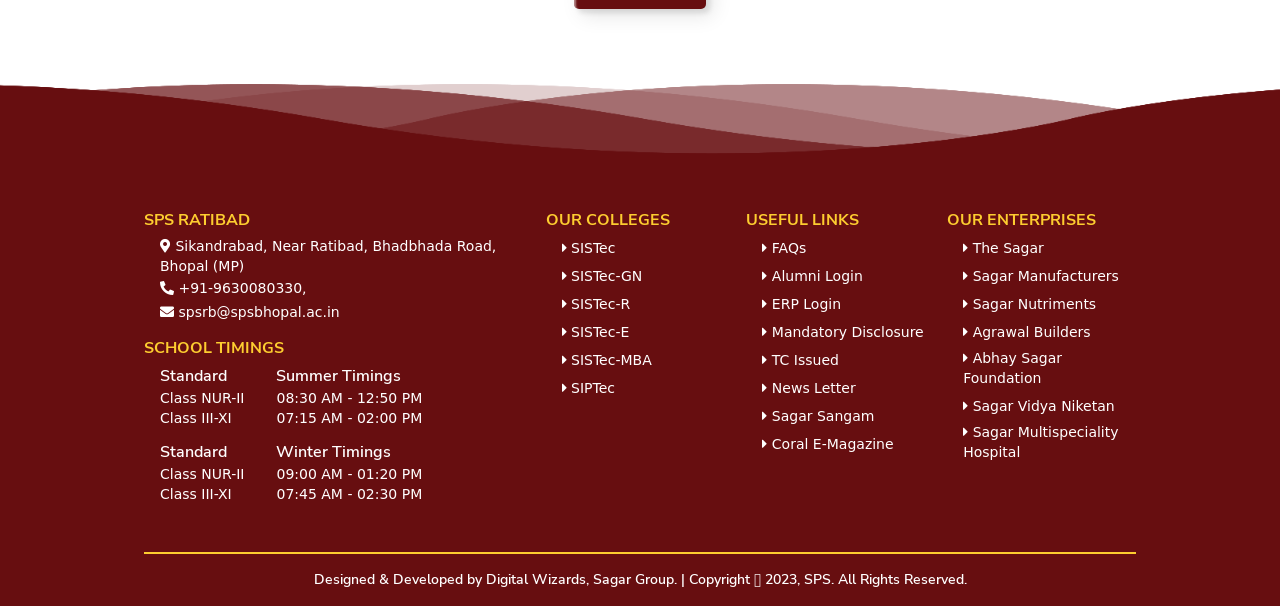Determine the bounding box coordinates of the clickable element necessary to fulfill the instruction: "Contact via phone number". Provide the coordinates as four float numbers within the 0 to 1 range, i.e., [left, top, right, bottom].

[0.125, 0.461, 0.24, 0.488]